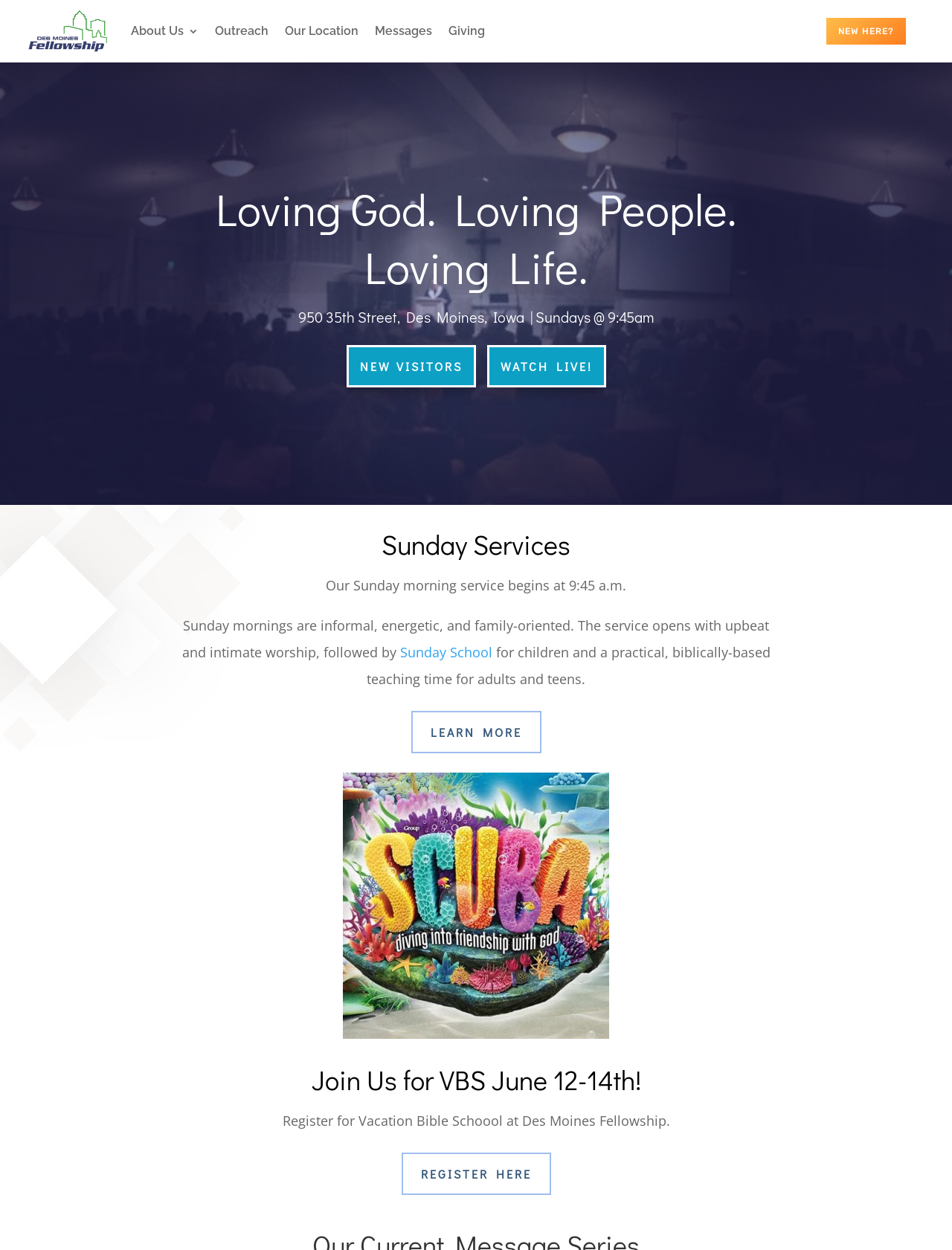Please determine the headline of the webpage and provide its content.

Loving God. Loving People. Loving Life.